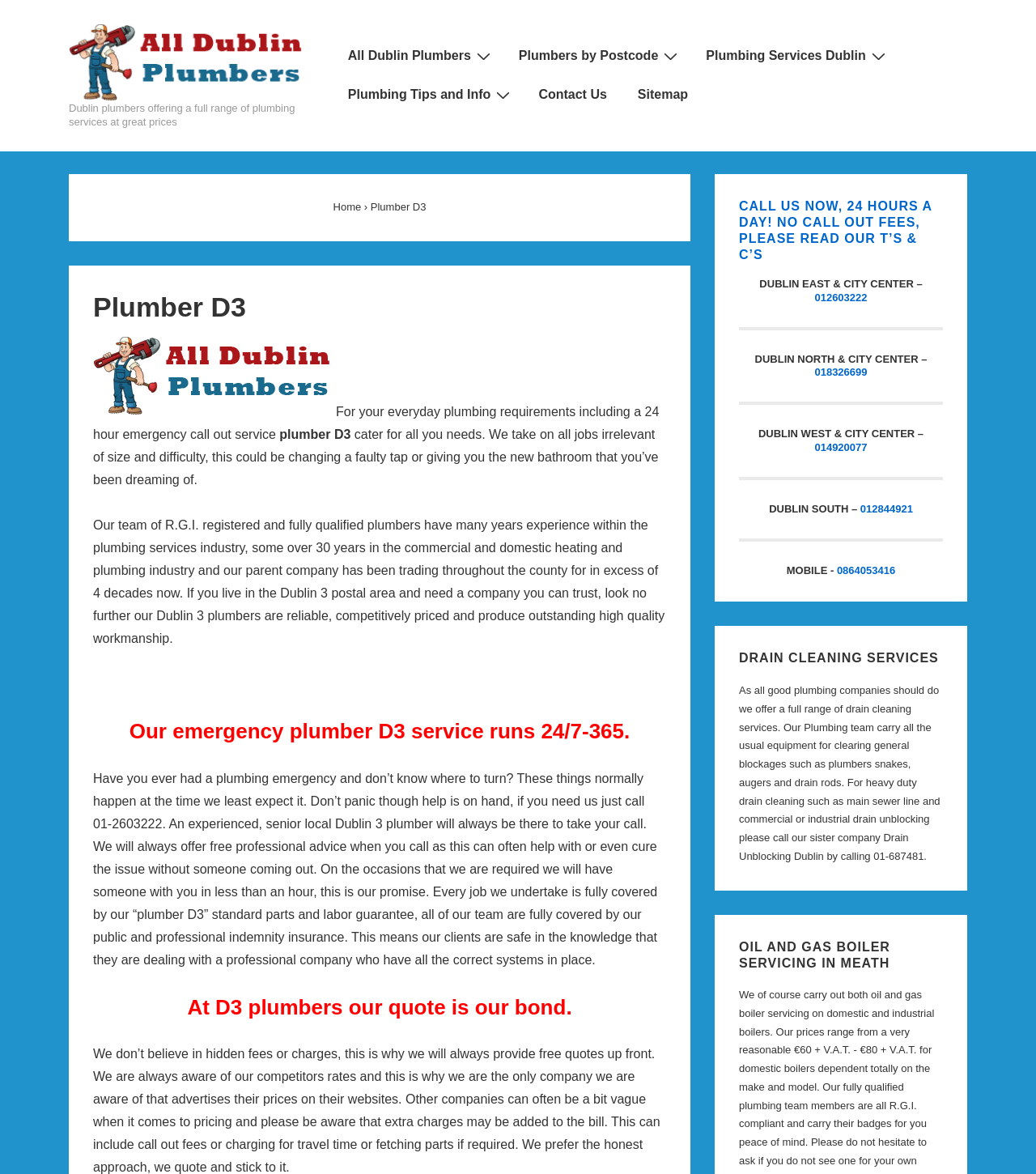Please identify the bounding box coordinates of the clickable region that I should interact with to perform the following instruction: "Get a quote for plumbing services". The coordinates should be expressed as four float numbers between 0 and 1, i.e., [left, top, right, bottom].

[0.667, 0.031, 0.866, 0.064]